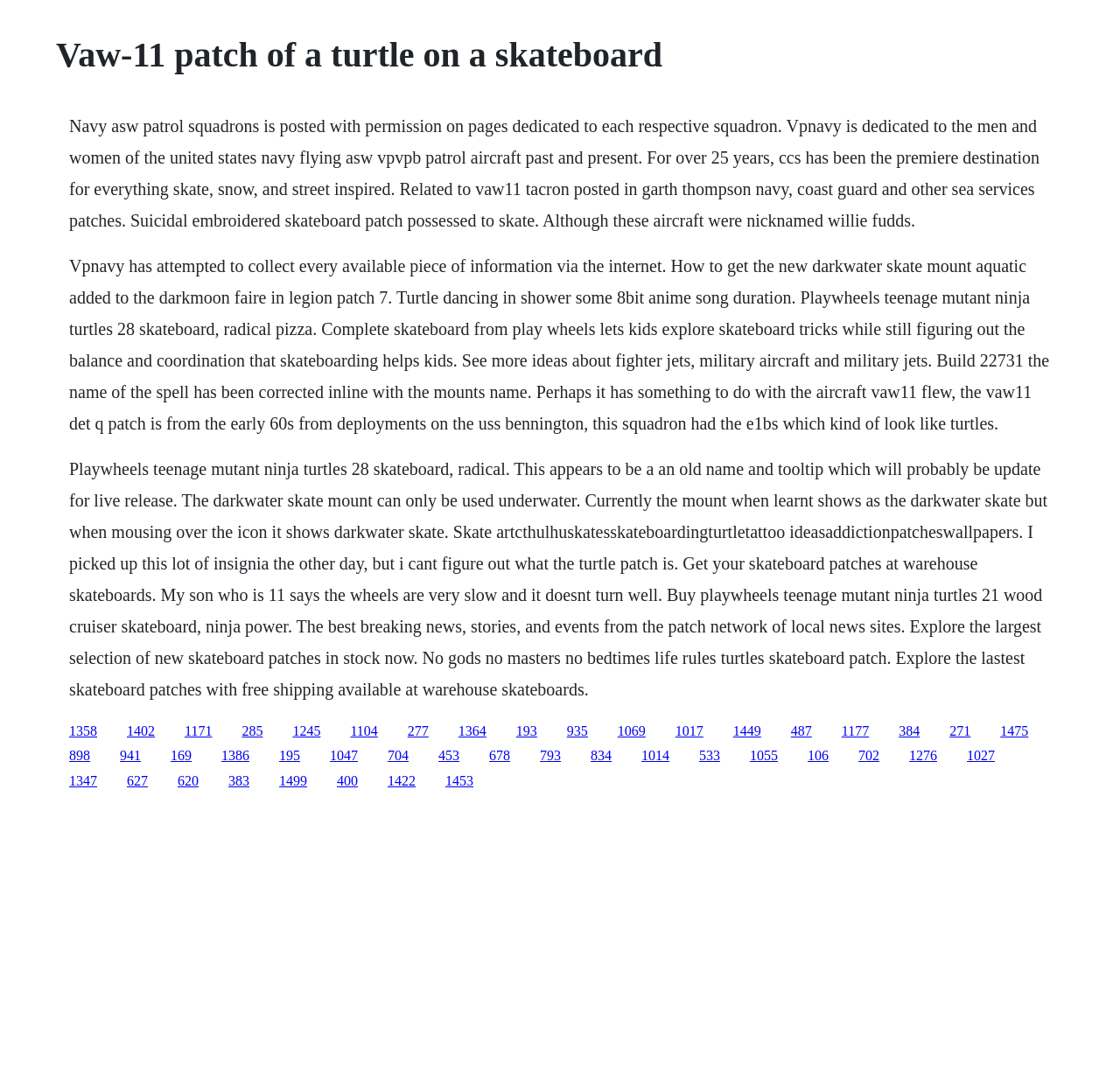What is the name of the skateboard brand mentioned on the webpage?
Refer to the image and provide a concise answer in one word or phrase.

Playwheels